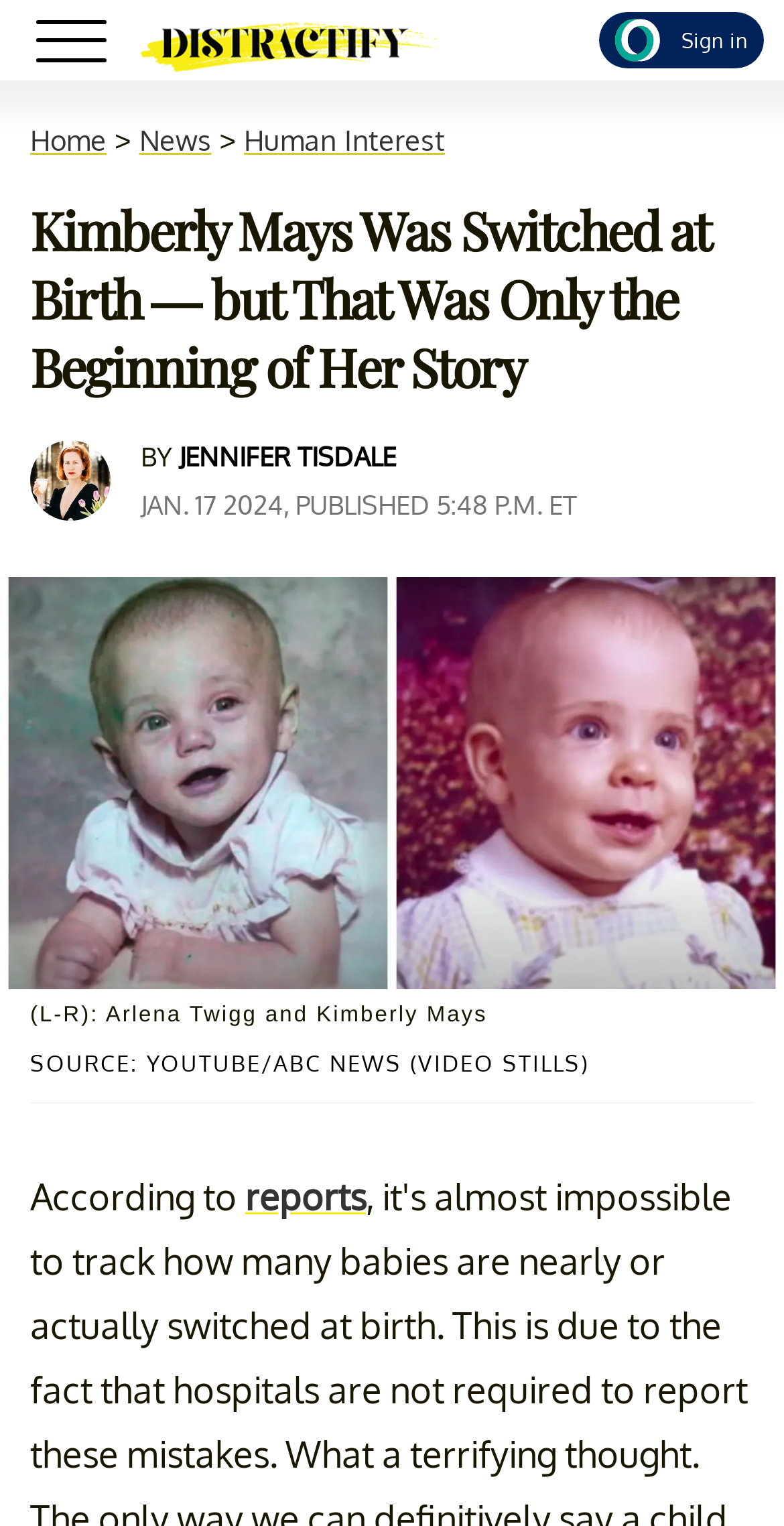Give a short answer to this question using one word or a phrase:
What is the date of the article?

JAN. 17 2024